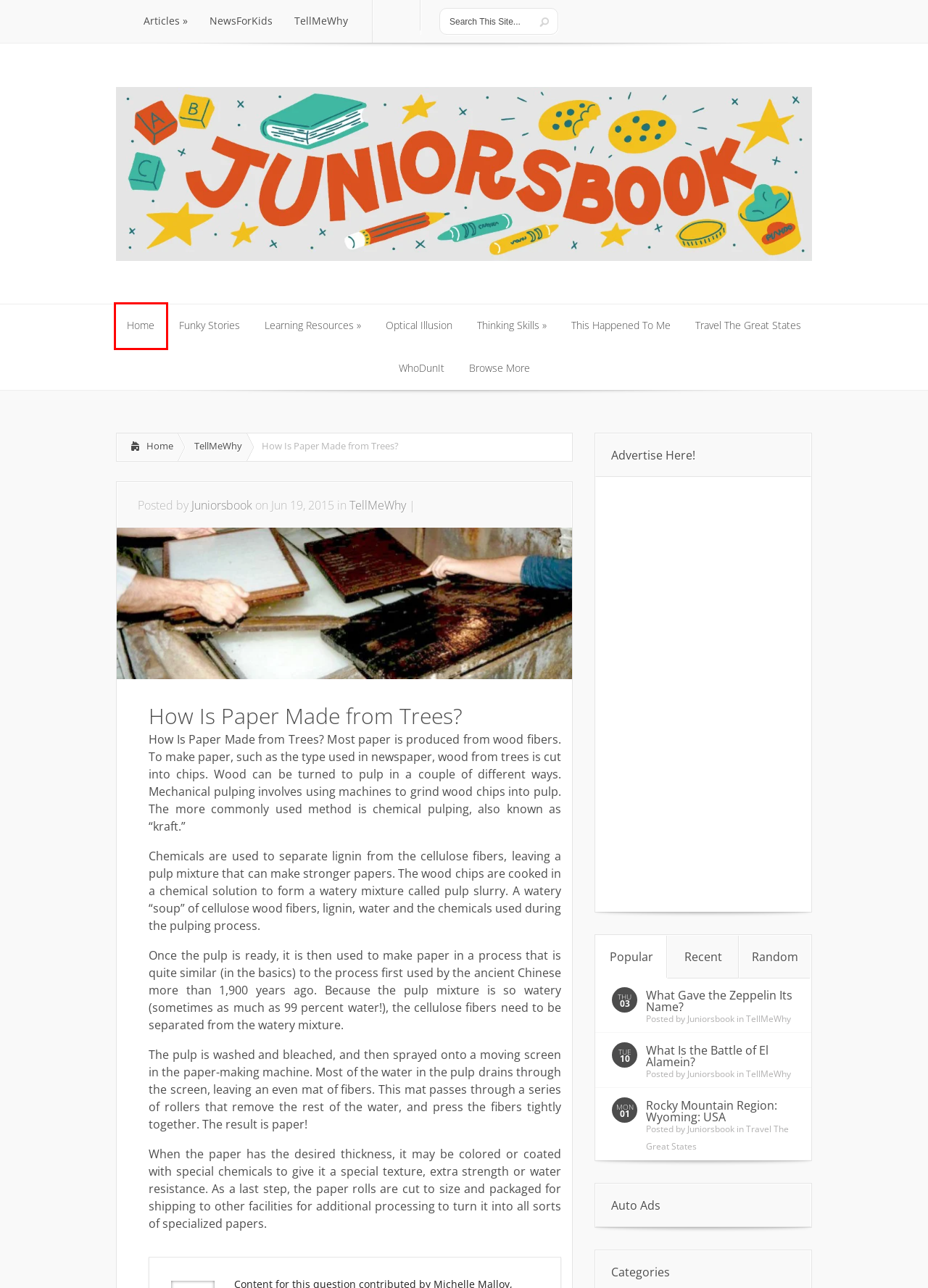Given a webpage screenshot featuring a red rectangle around a UI element, please determine the best description for the new webpage that appears after the element within the bounding box is clicked. The options are:
A. Funky Stories - Stories Online for Tweens On - Juniorsbook
B. Juniorsbook - Literacy Portal with Educational Content for All
C. What Gave the Zeppelin Its Name? - TellMeWhy -
D. WhoDunIt - Clue Finders for Tweens On - Juniorsbook
E. Thinking Skills - Mental Processes for Tweens On - Juniorsbook
F. This Happened To Me - Life is Like That for Tweens On - Juniorsbook
G. NewsForKids - Newspaper for Tweens On - Juniorsbook
H. Rocky Mountain Region: Wyoming: USA -

B